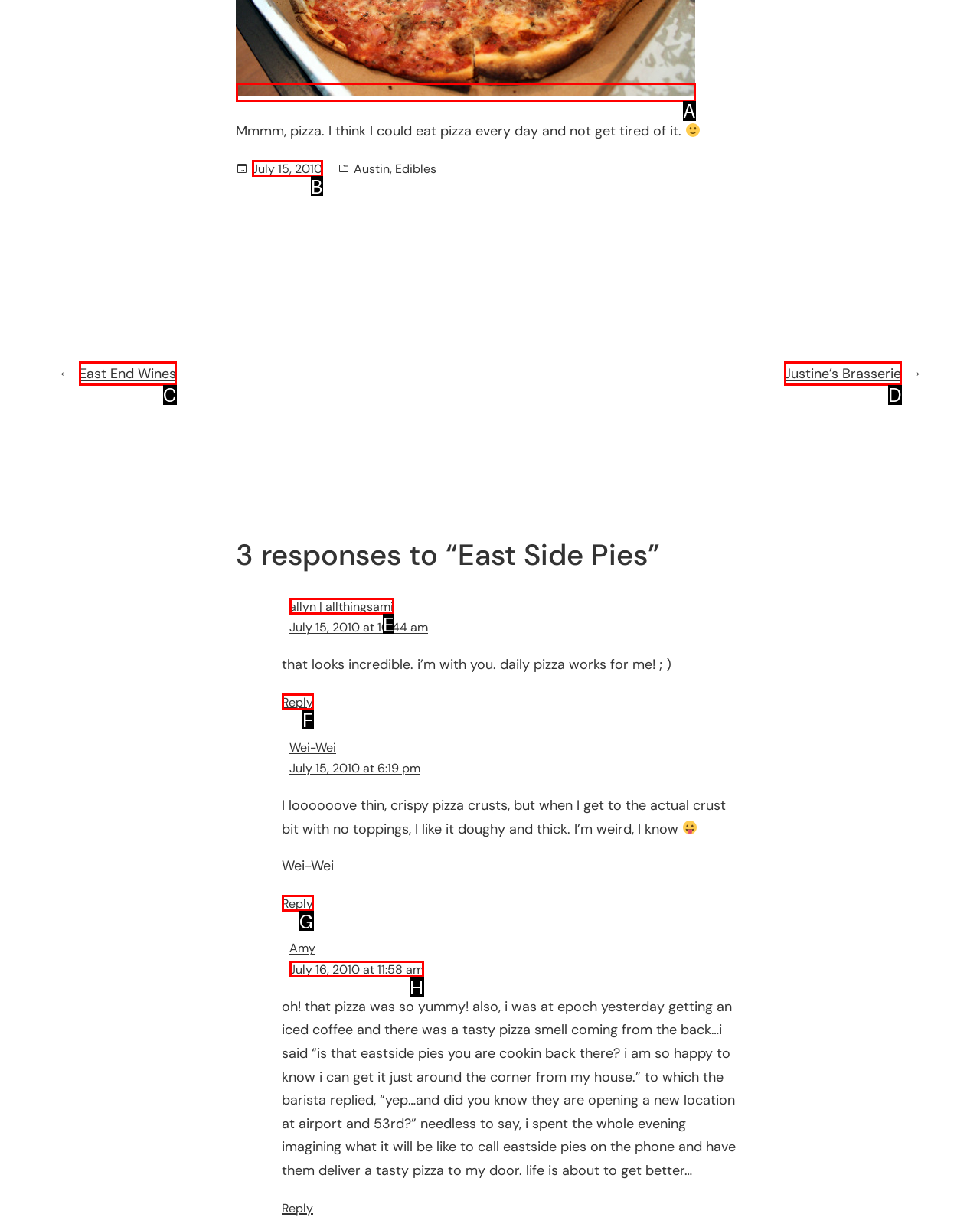Based on the element description: title="east side pies pie", choose the HTML element that matches best. Provide the letter of your selected option.

A